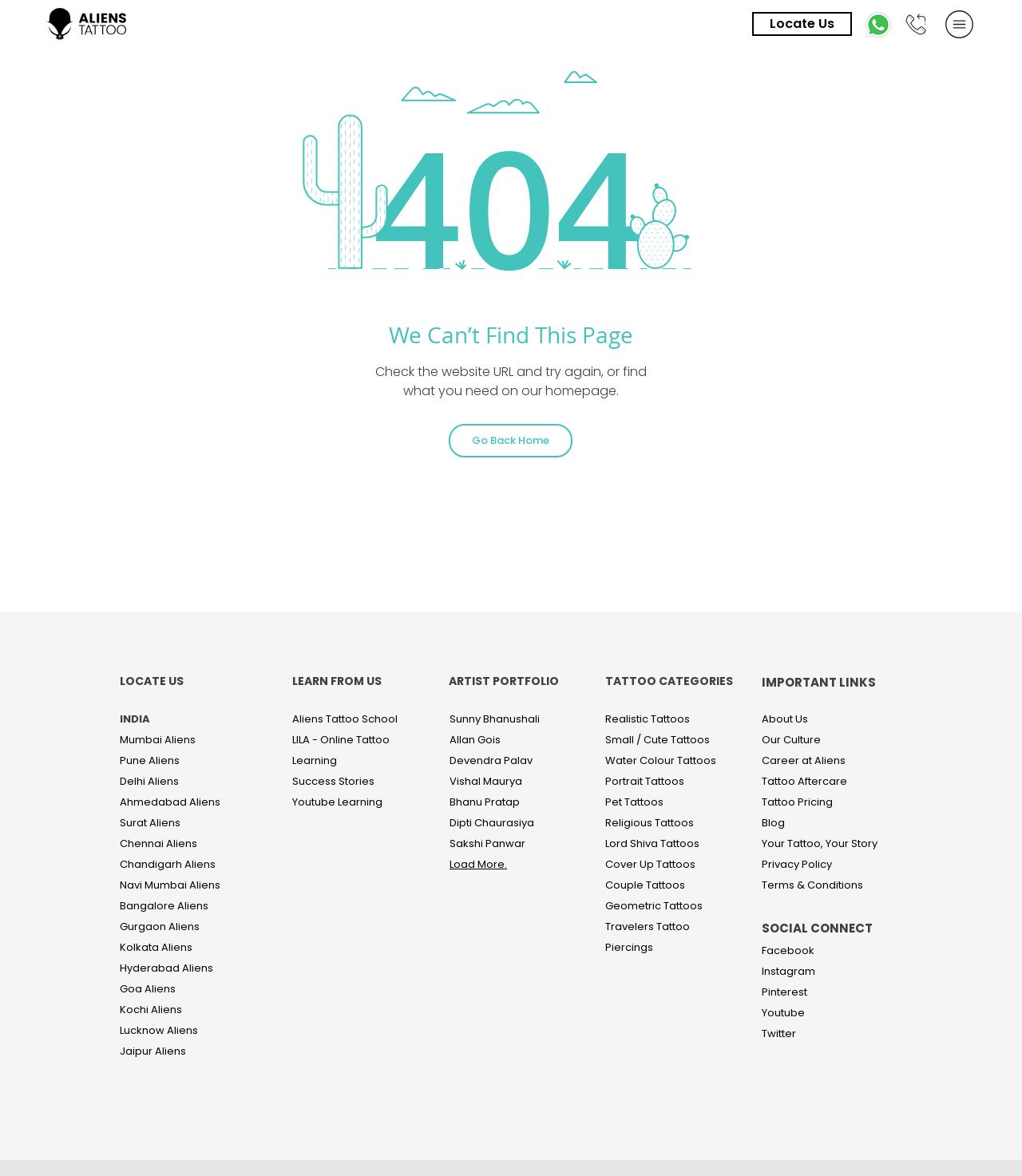Pinpoint the bounding box coordinates of the element to be clicked to execute the instruction: "Learn from Aliens Tattoo School".

[0.286, 0.605, 0.389, 0.618]